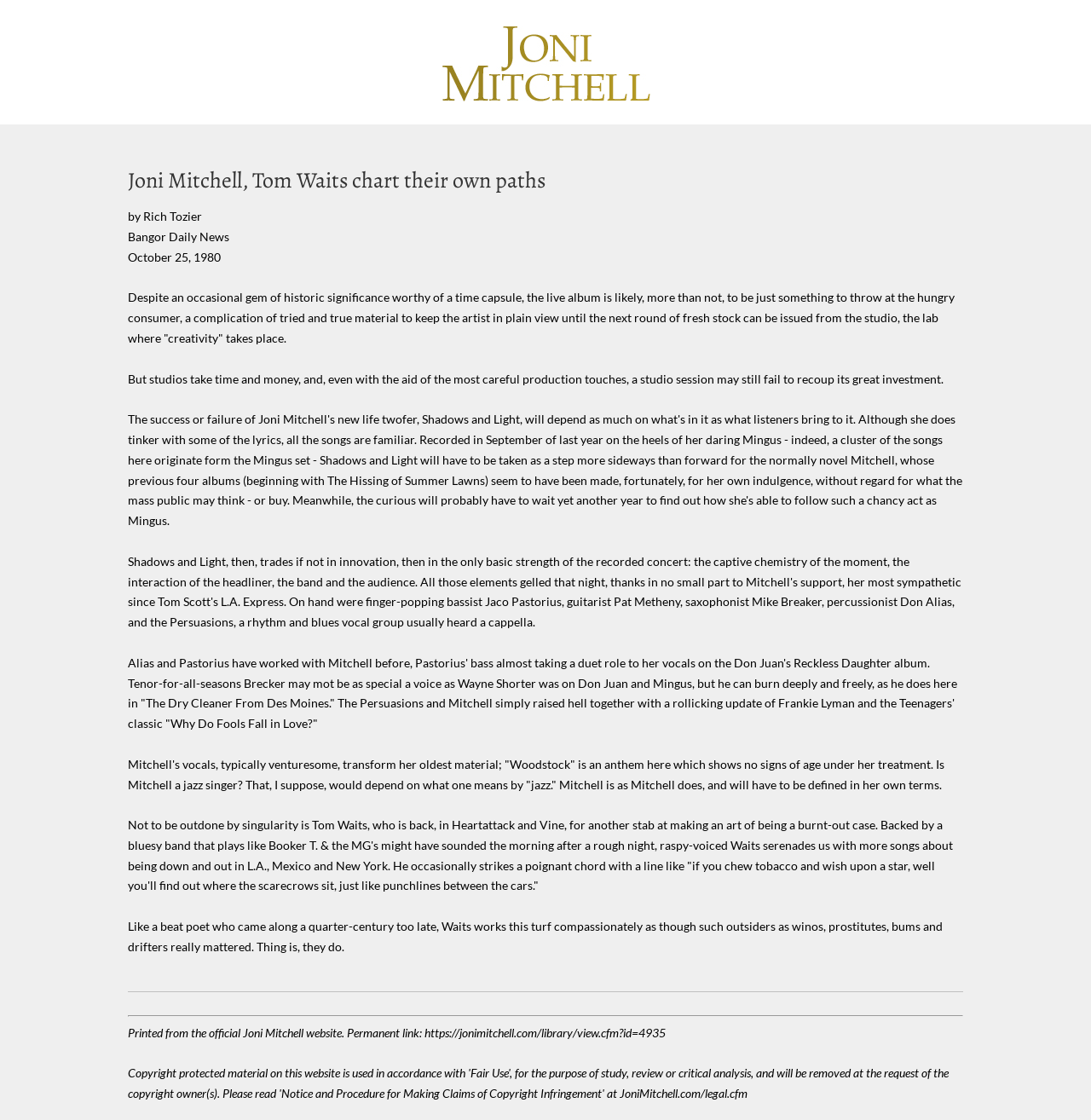What is the title of Tom Waits' album mentioned in the article?
Answer the question with a single word or phrase, referring to the image.

Heartattack and Vine